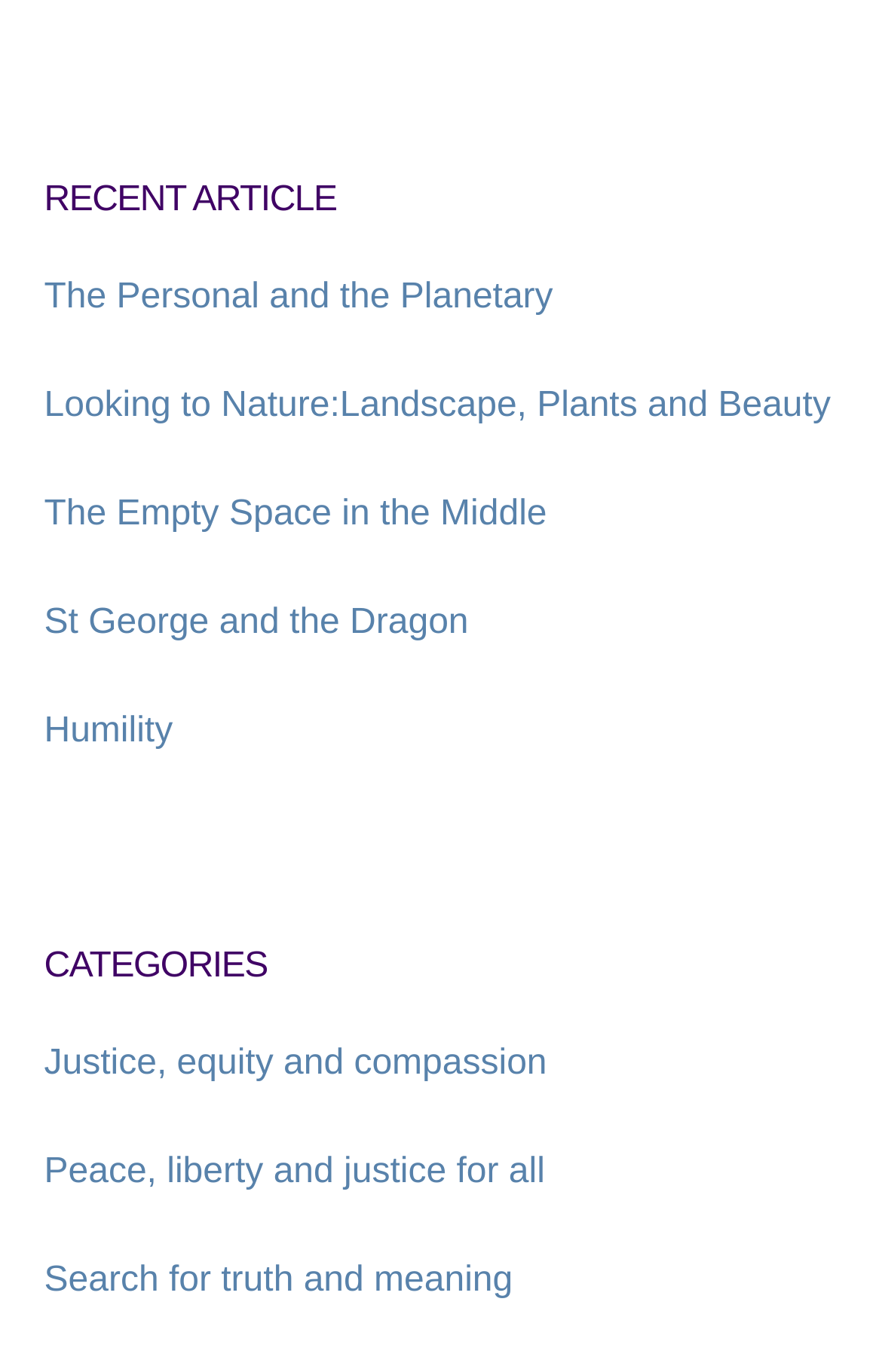How many recent articles are listed?
Analyze the image and provide a thorough answer to the question.

Under the 'RECENT ARTICLE' heading, five links are listed: 'The Personal and the Planetary', 'Looking to Nature:Landscape, Plants and Beauty', 'The Empty Space in the Middle', 'St George and the Dragon', and 'Humility'. Therefore, there are five recent articles listed.